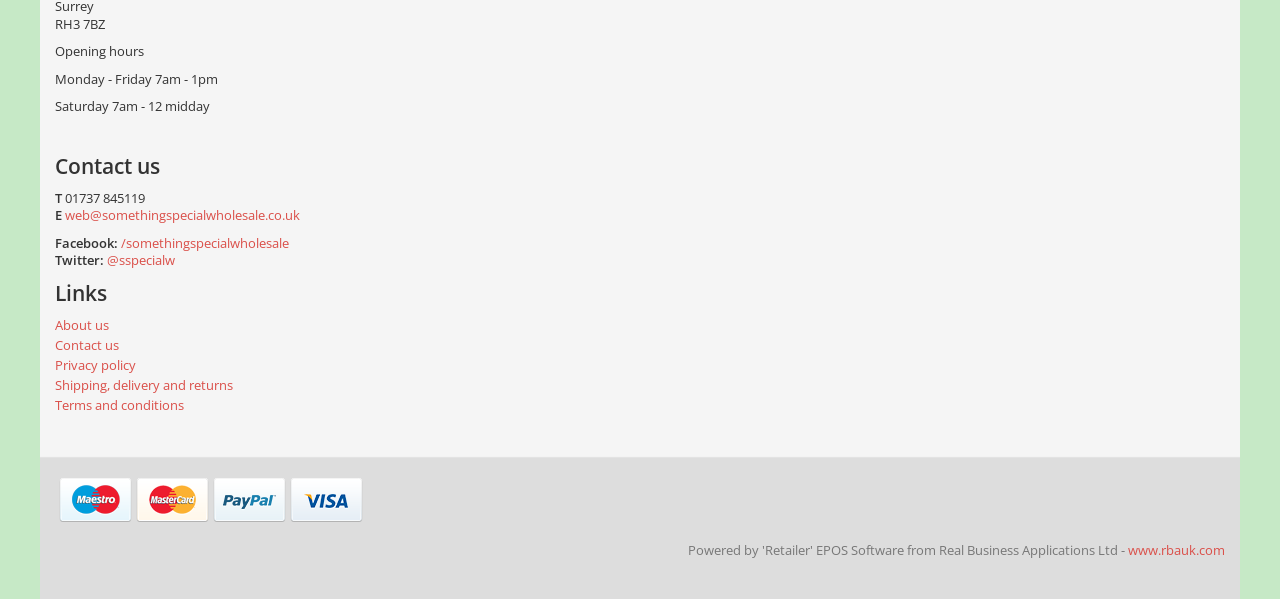Determine the bounding box coordinates of the UI element described by: "Contact us".

[0.043, 0.561, 0.957, 0.594]